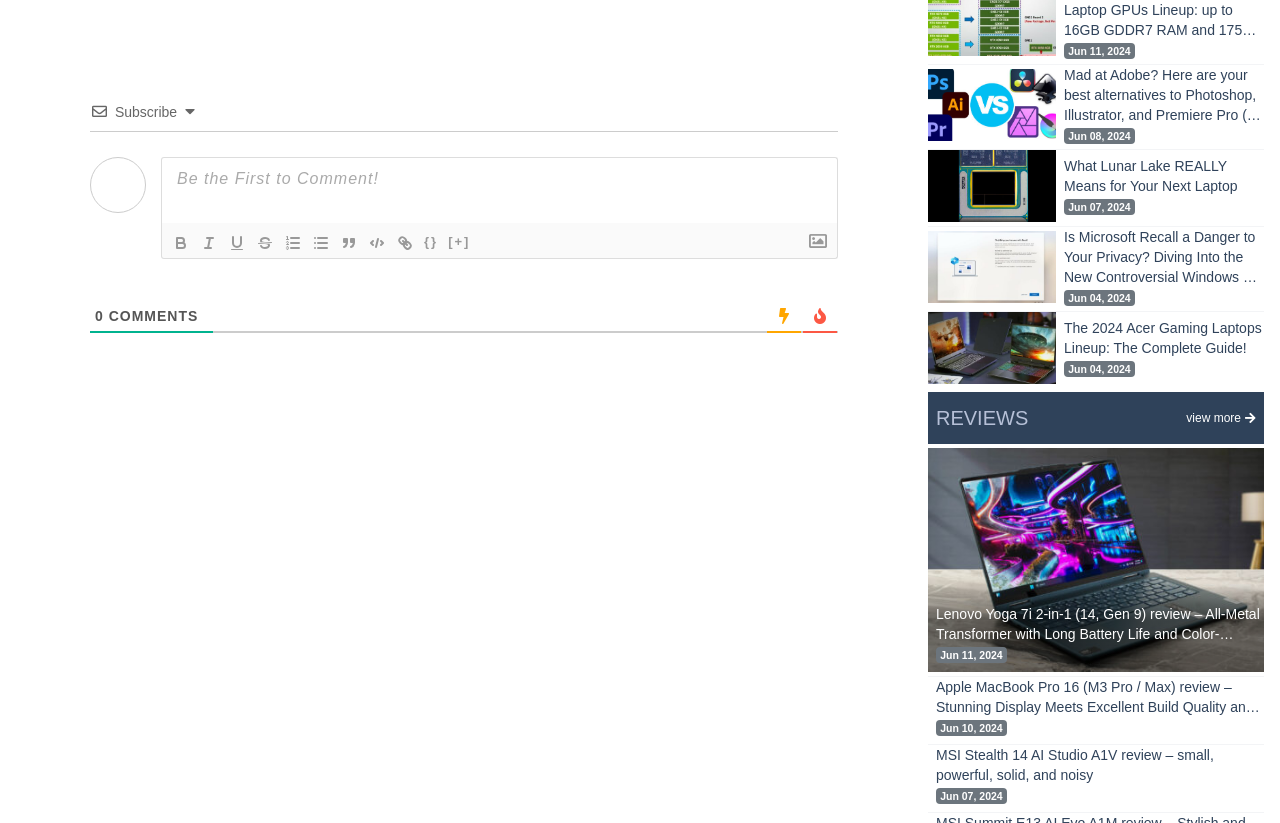Determine the bounding box coordinates of the element that should be clicked to execute the following command: "Subscribe to the newsletter".

[0.09, 0.126, 0.138, 0.146]